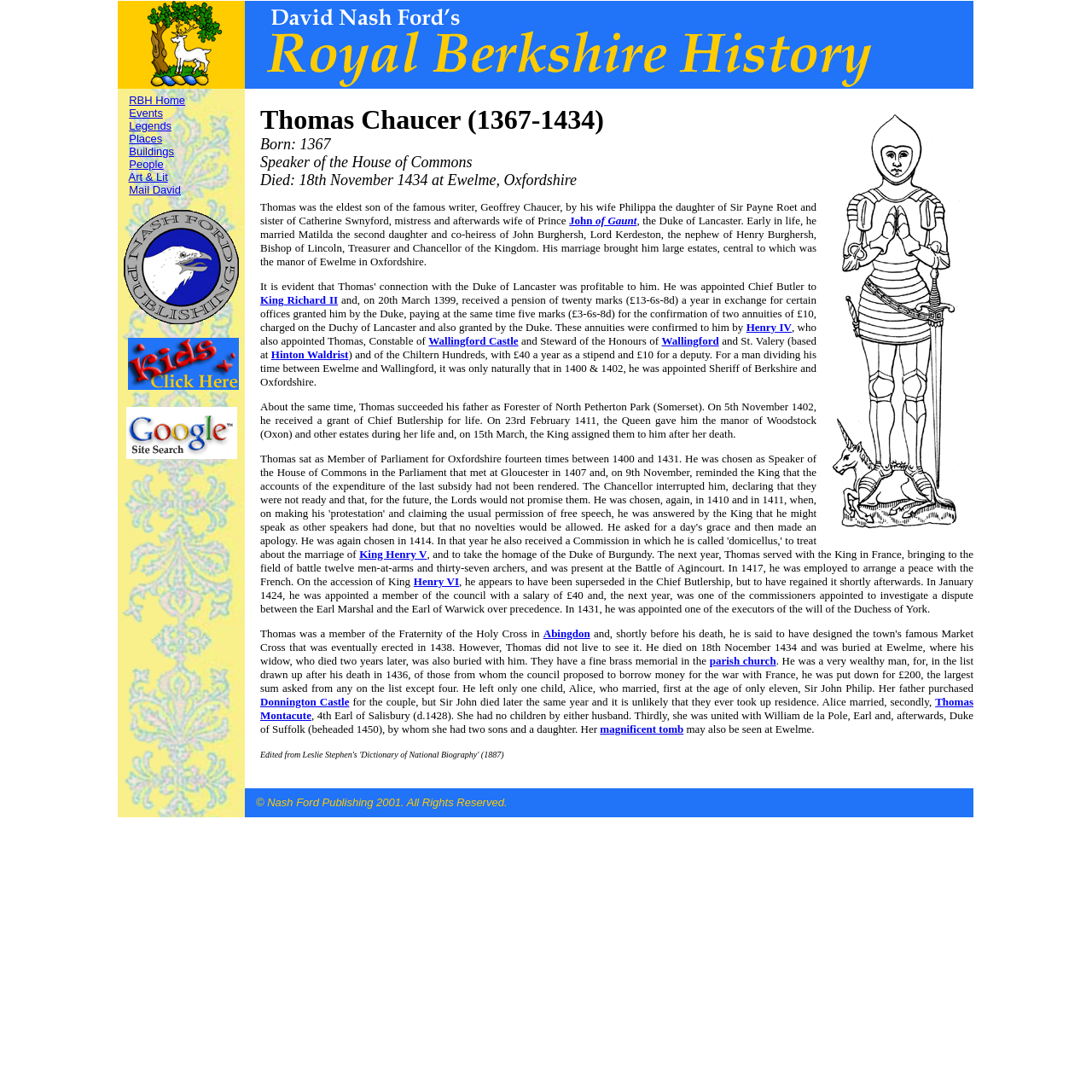Where was Thomas Chaucer buried?
Examine the image and provide an in-depth answer to the question.

According to the biography, Thomas Chaucer died on 18th November 1434 and was buried at Ewelme, where his widow, who died two years later, was also buried with him.